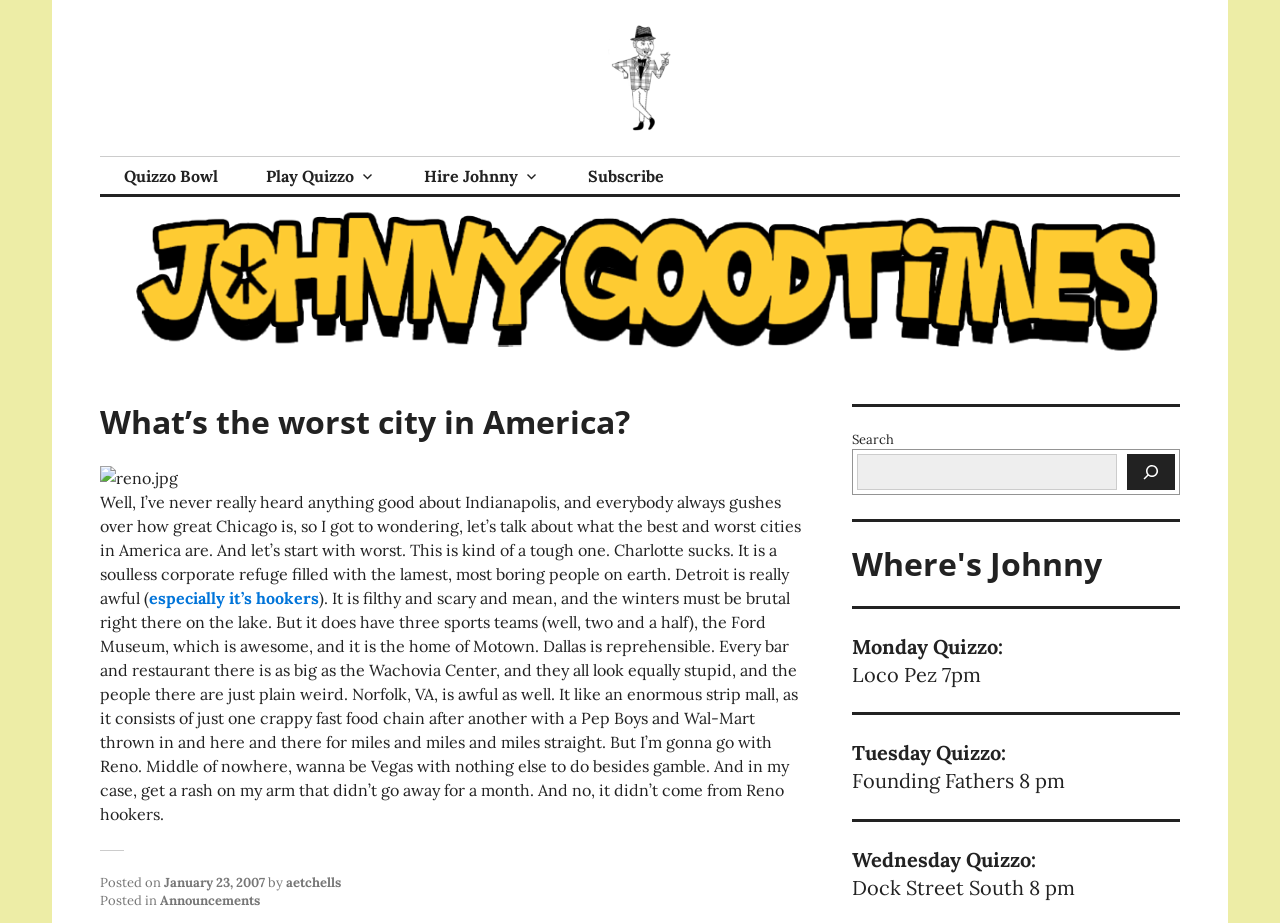Highlight the bounding box coordinates of the element you need to click to perform the following instruction: "Search for something."

[0.67, 0.492, 0.873, 0.531]